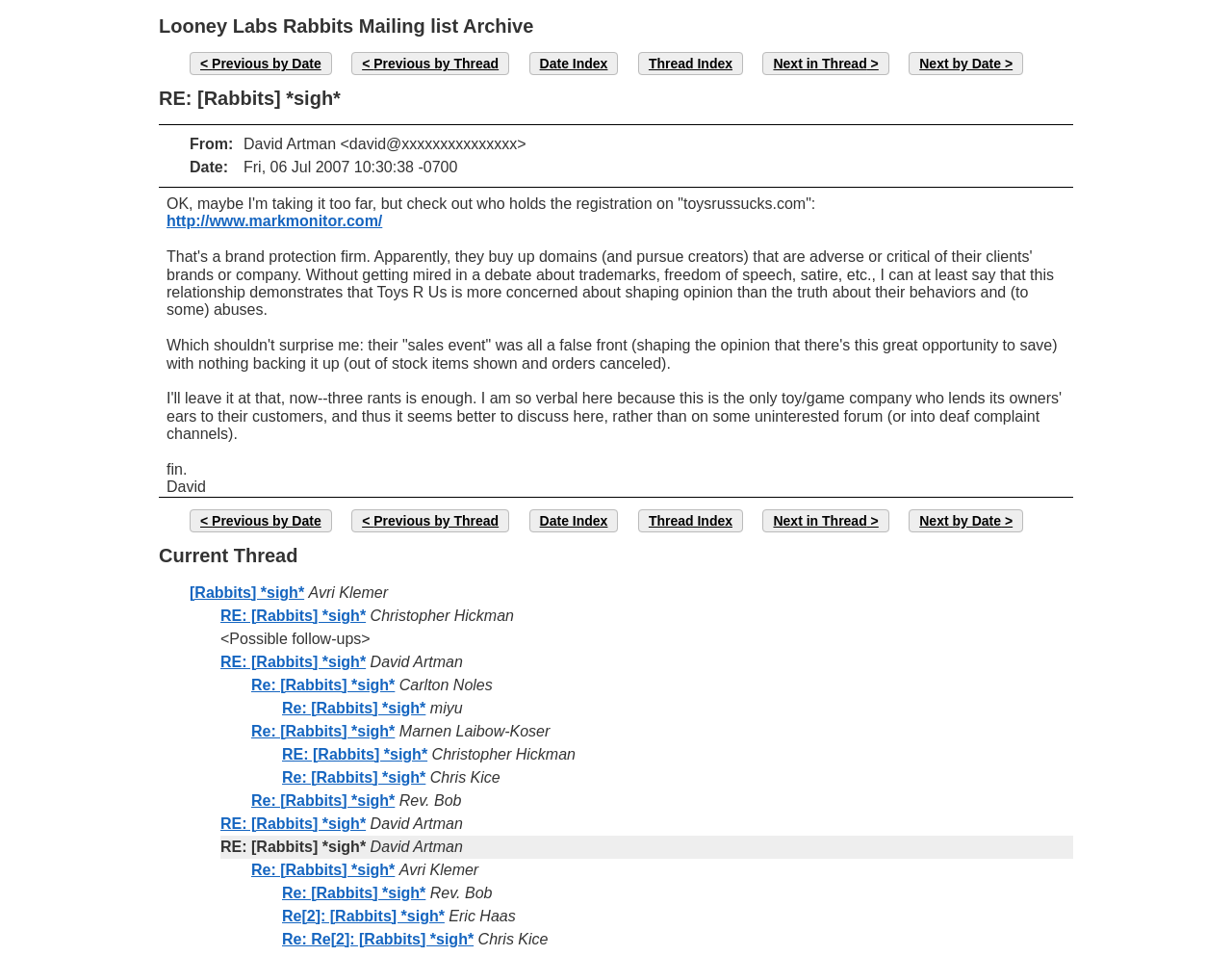Who sent the email with the subject 'RE: [Rabbits] *sigh*'?
Using the image as a reference, deliver a detailed and thorough answer to the question.

The sender of the email can be found in the 'From' section, which says 'David Artman <david@xxxxxxxxxxxxxxx>'. This is the first email in the thread.